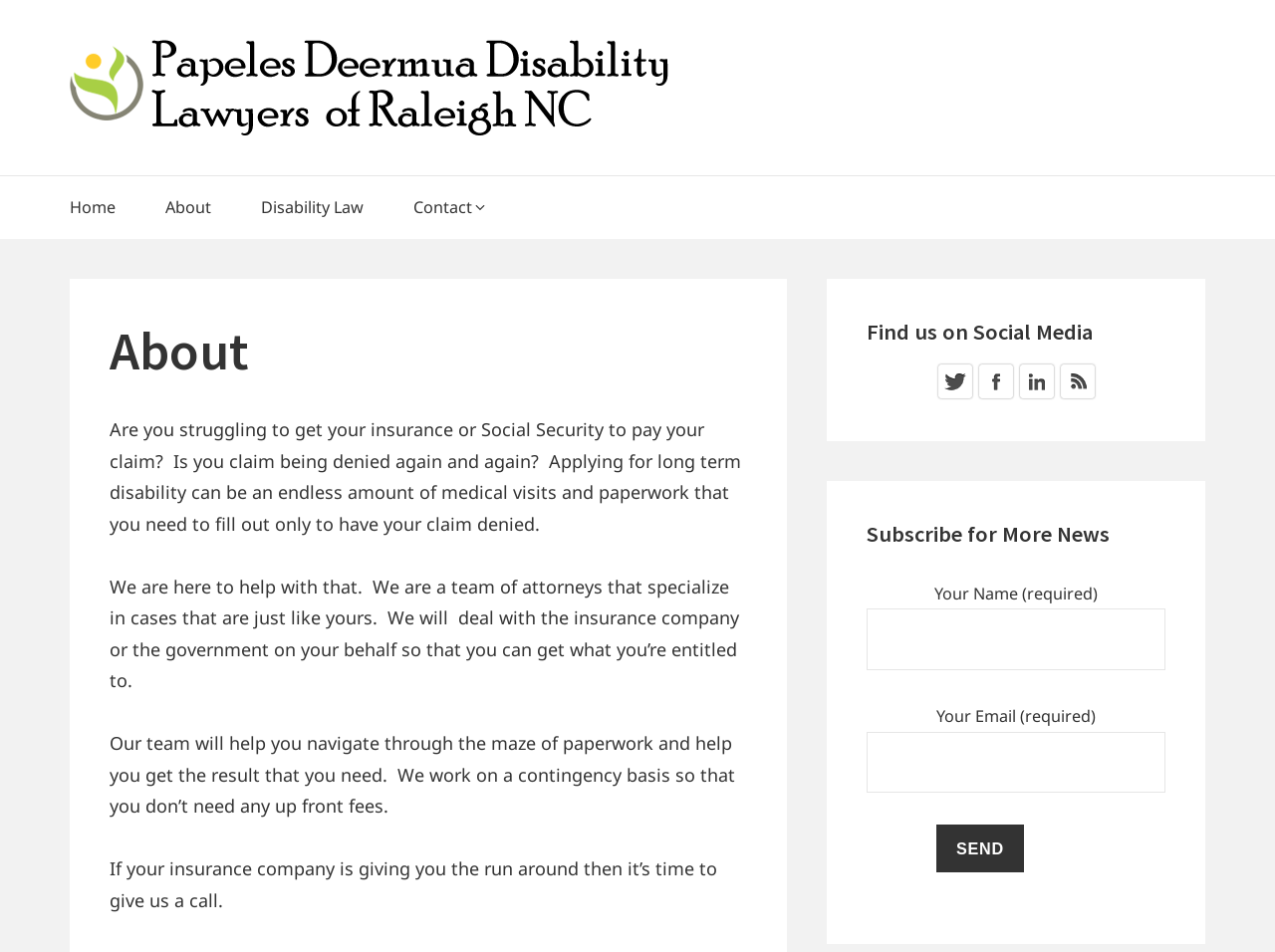Please identify the bounding box coordinates of the element I need to click to follow this instruction: "Read the homily on the spot".

None